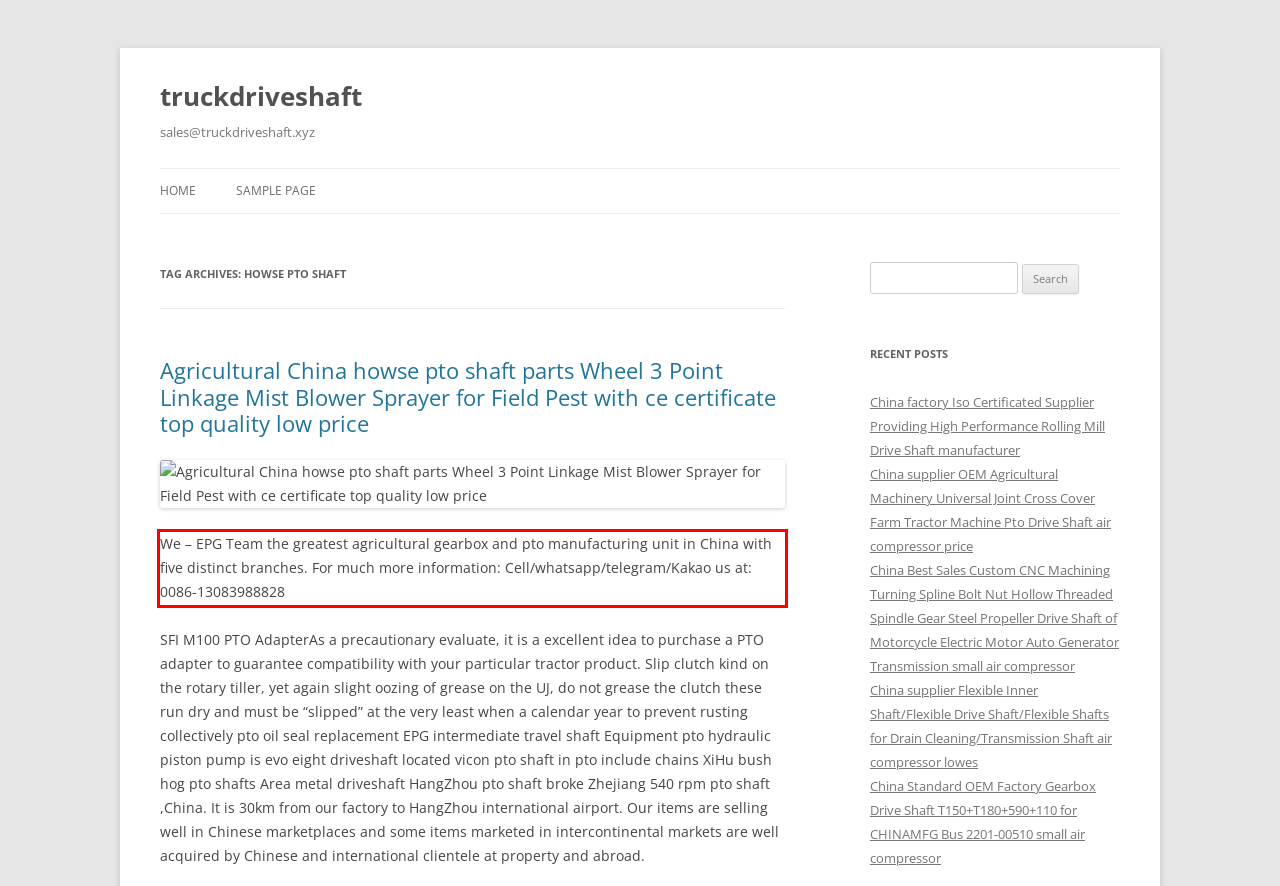You are provided with a screenshot of a webpage featuring a red rectangle bounding box. Extract the text content within this red bounding box using OCR.

We – EPG Team the greatest agricultural gearbox and pto manufacturing unit in China with five distinct branches. For much more information: Cell/whatsapp/telegram/Kakao us at: 0086-13083988828